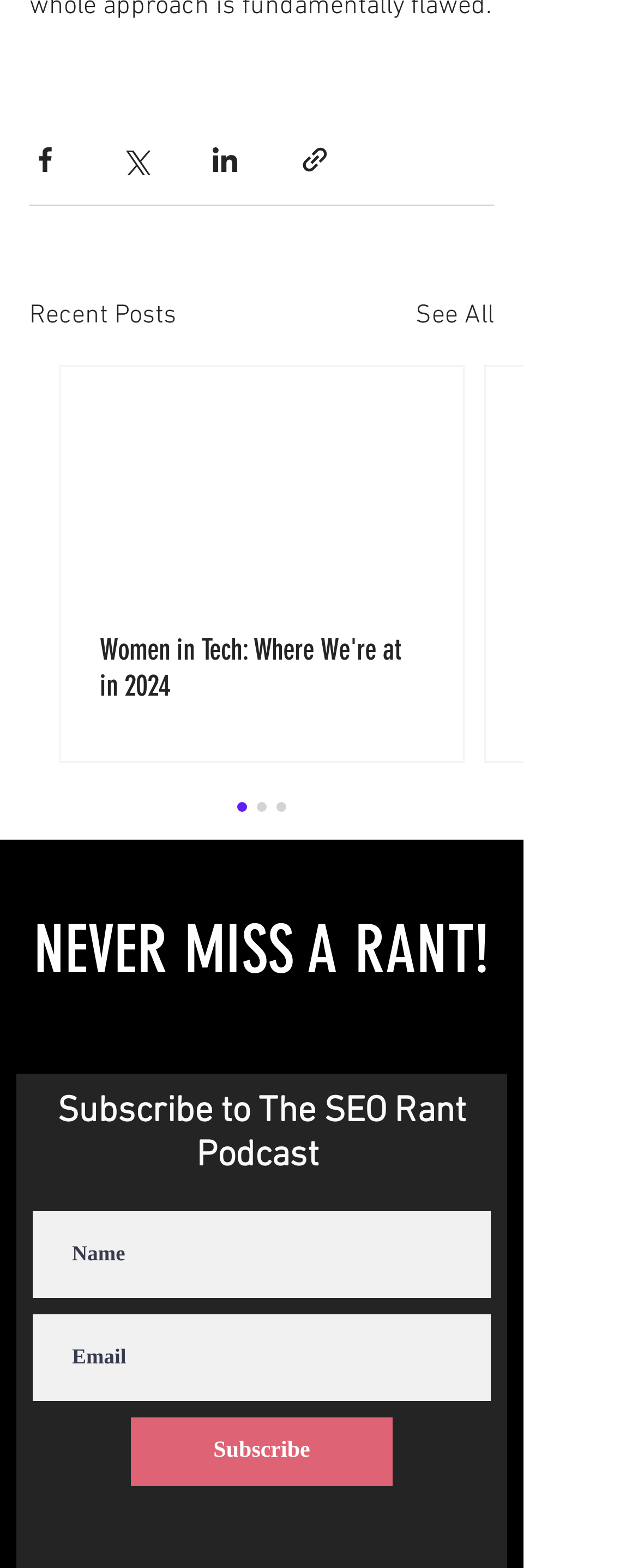Please answer the following question using a single word or phrase: 
What social media platforms are listed in the 'Social Bar' section?

iTunes, Twitter, Spotify, SoundCloud, YouTube